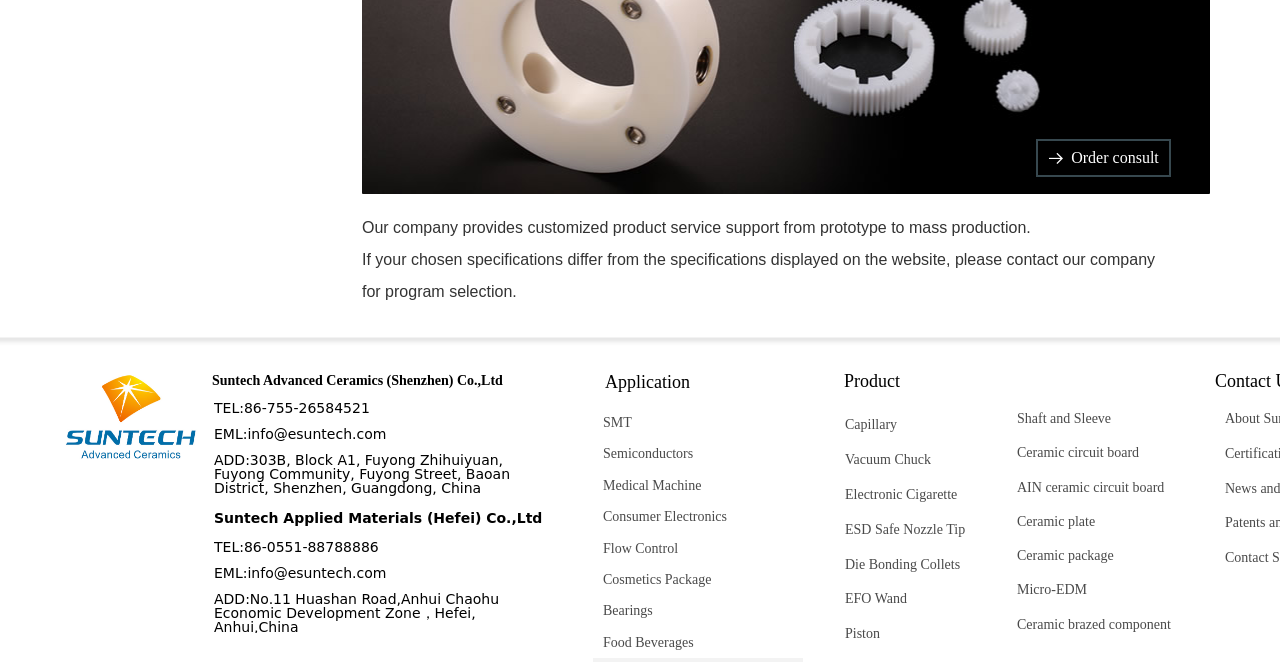Provide a brief response to the question below using a single word or phrase: 
What is the company name?

Suntech Advanced Ceramics